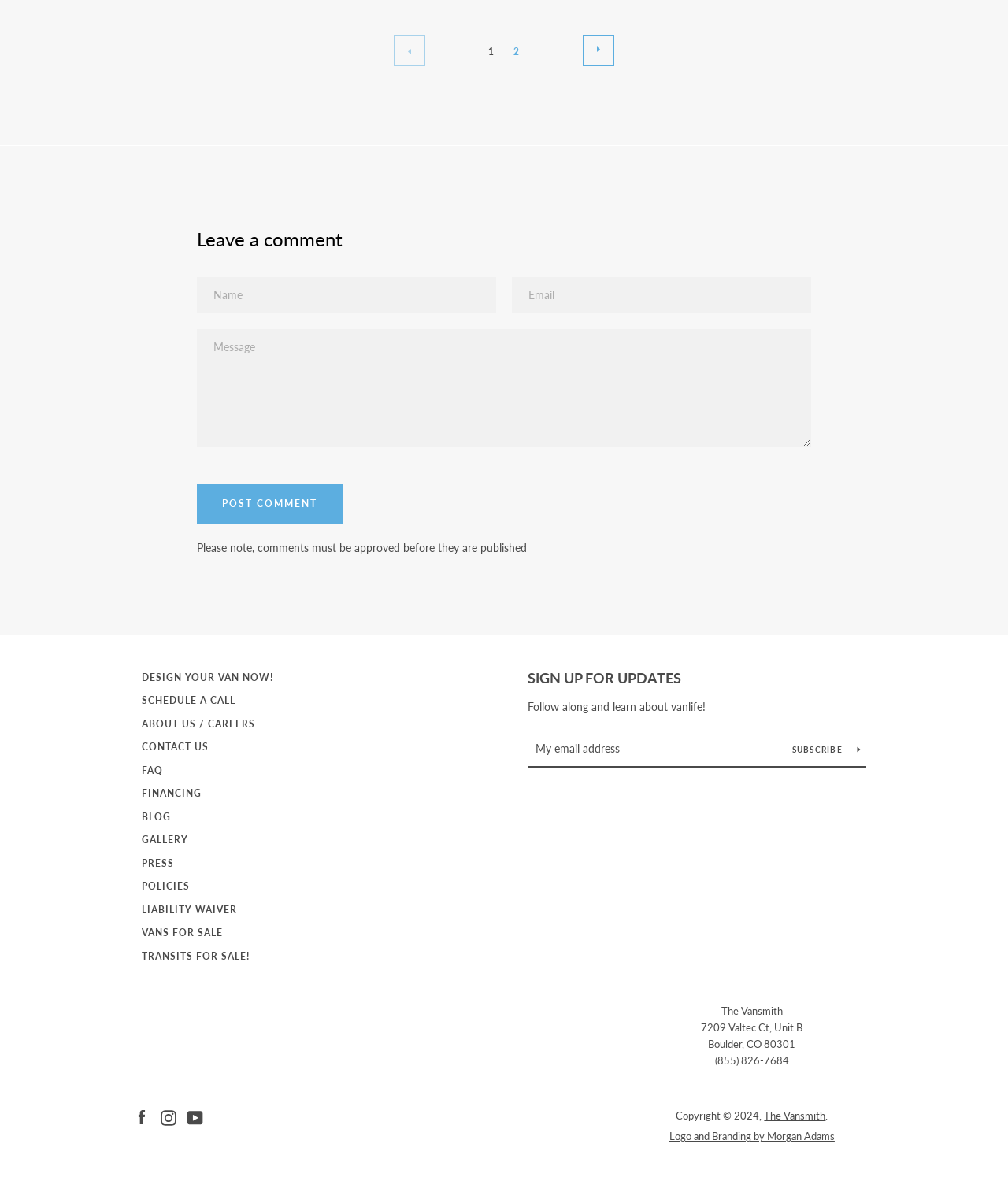Provide the bounding box coordinates for the specified HTML element described in this description: "Terms". The coordinates should be four float numbers ranging from 0 to 1, in the format [left, top, right, bottom].

None